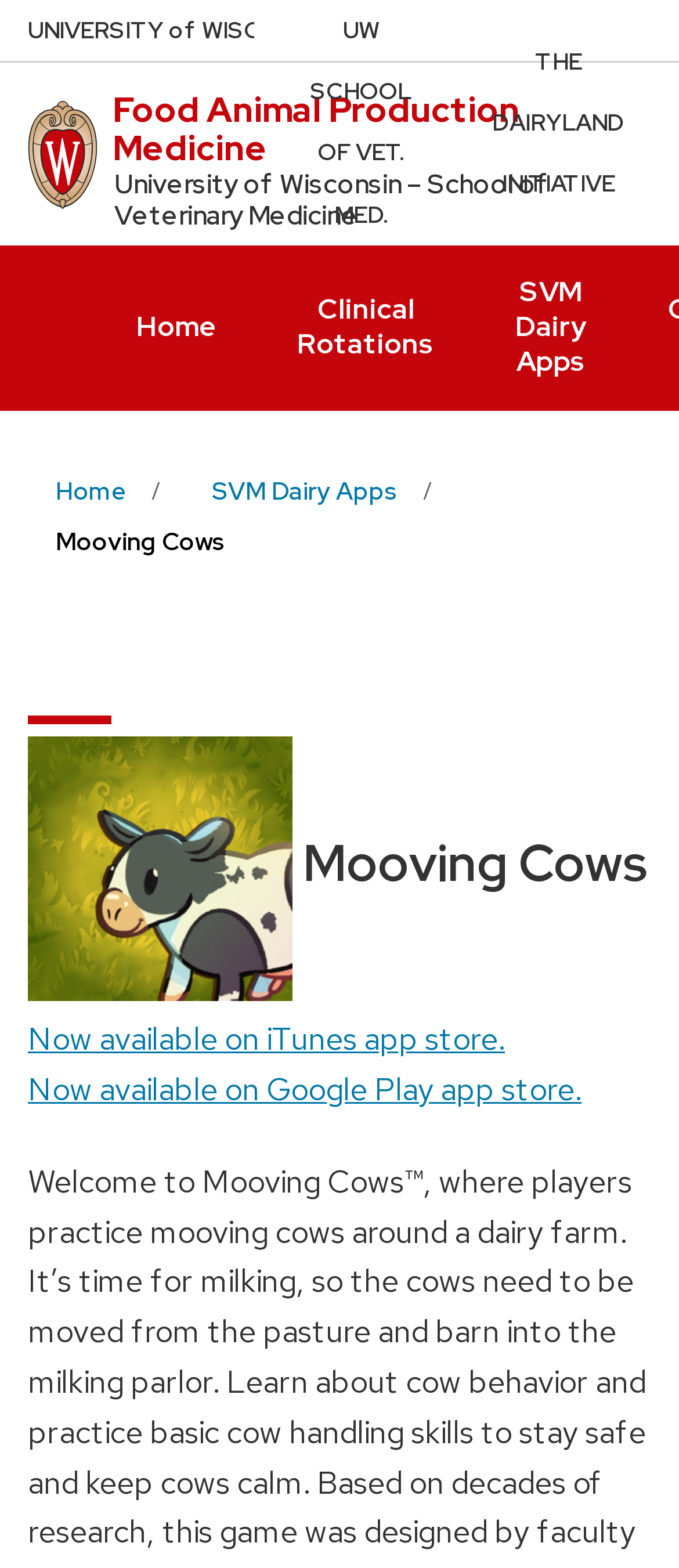Refer to the screenshot and give an in-depth answer to this question: What is the name of the app?

I determined the answer by looking at the heading below the image, which reads 'Mooving Cows'.